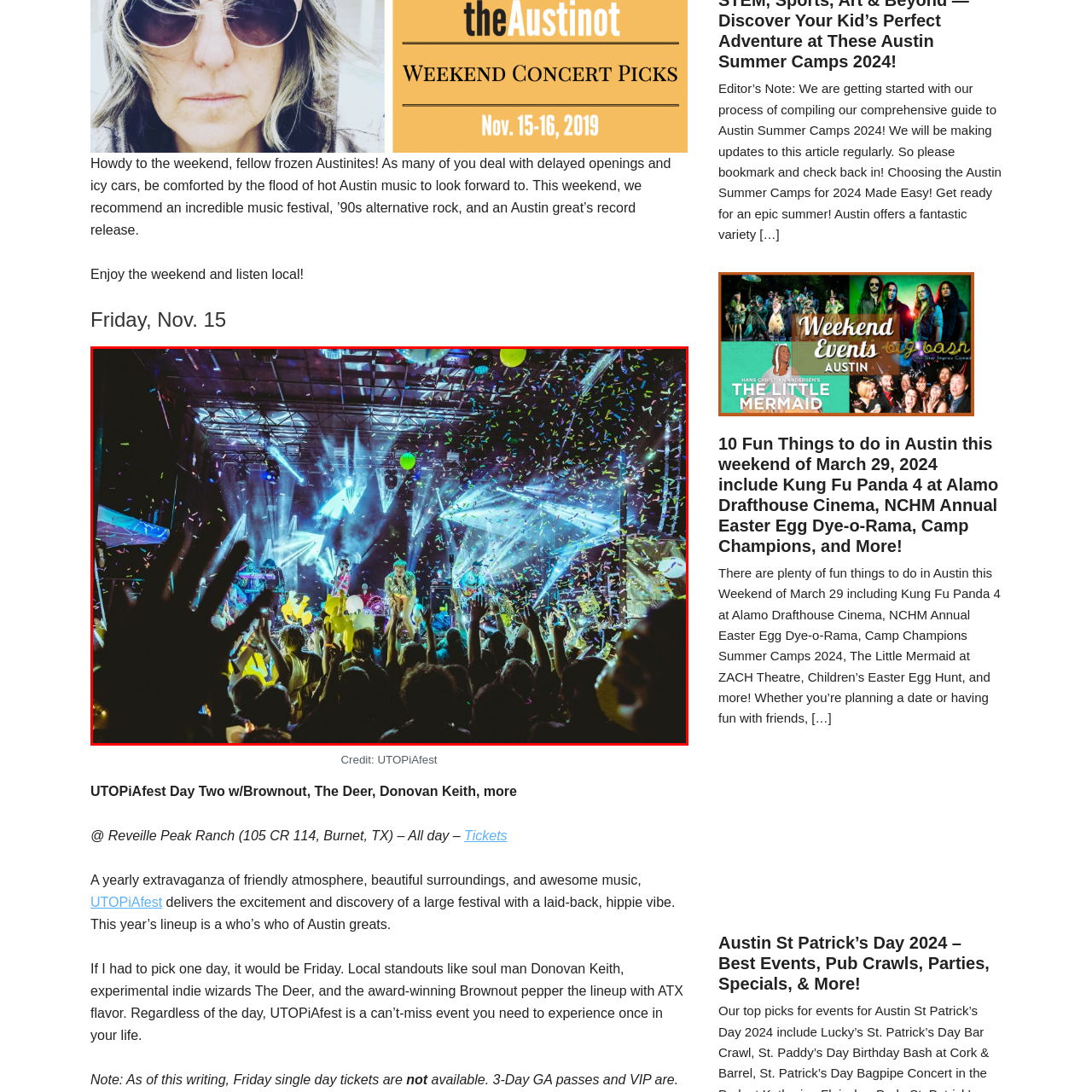Direct your attention to the image encased in a red frame, What type of music is featured at the festival? Please answer in one word or a brief phrase.

Eclectic